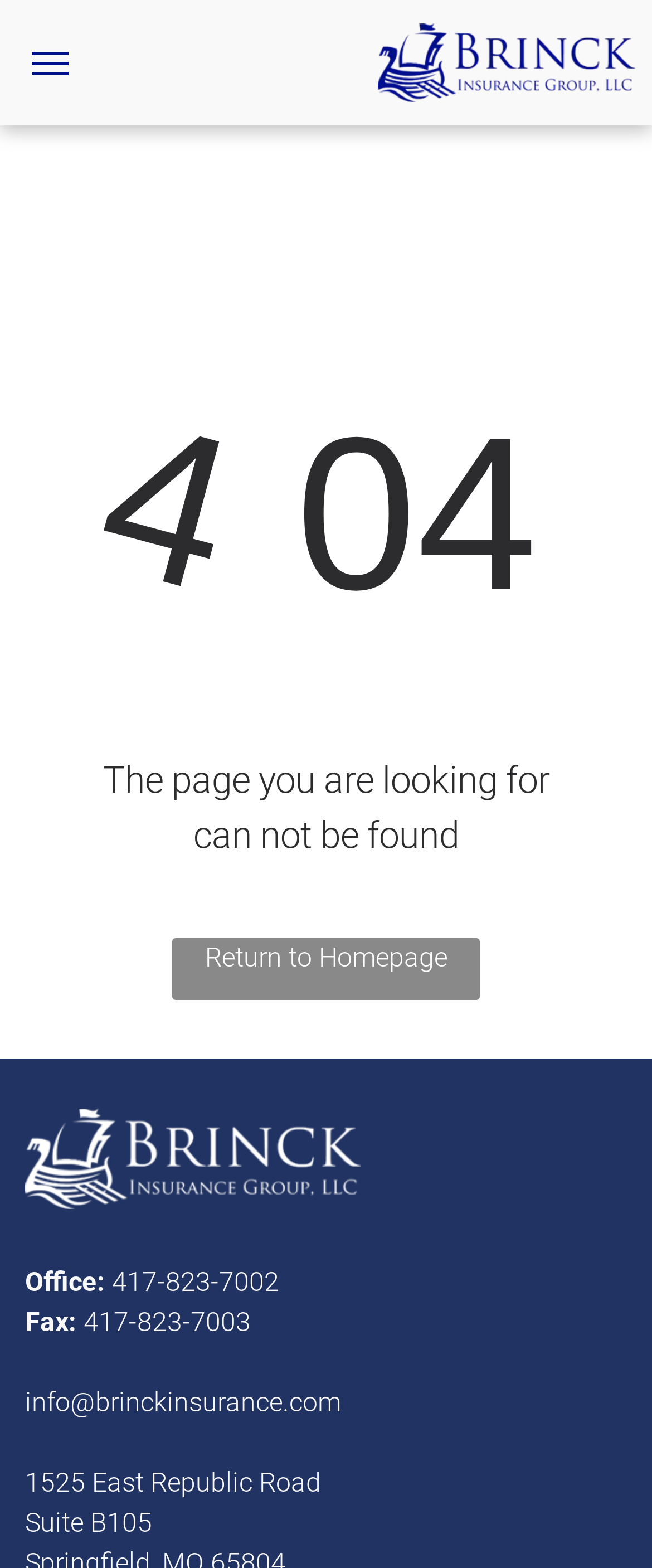What is the fax number of Brinck Insurance?
Please provide a comprehensive answer based on the visual information in the image.

I found the fax number by looking at the 'Fax' section at the bottom of the page, where it lists the contact information. The fax number is a link that says '417-823-7003'.